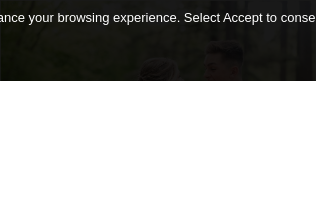Give a one-word or short phrase answer to this question: 
What is the goal of the photographer?

To become a premier senior photographer